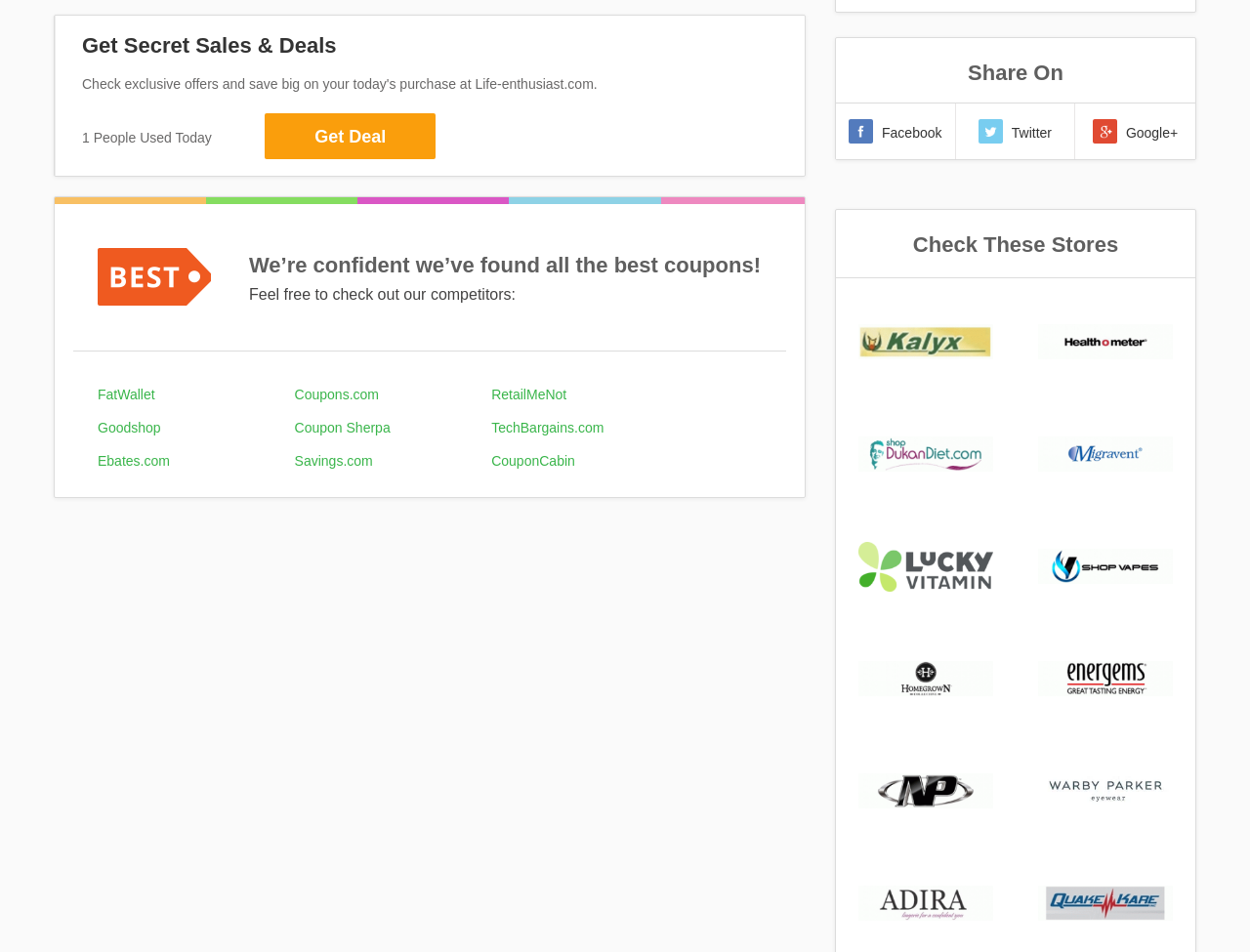Using the provided element description, identify the bounding box coordinates as (top-left x, top-left y, bottom-right x, bottom-right y). Ensure all values are between 0 and 1. Description: Coupon Sherpa

[0.236, 0.441, 0.312, 0.457]